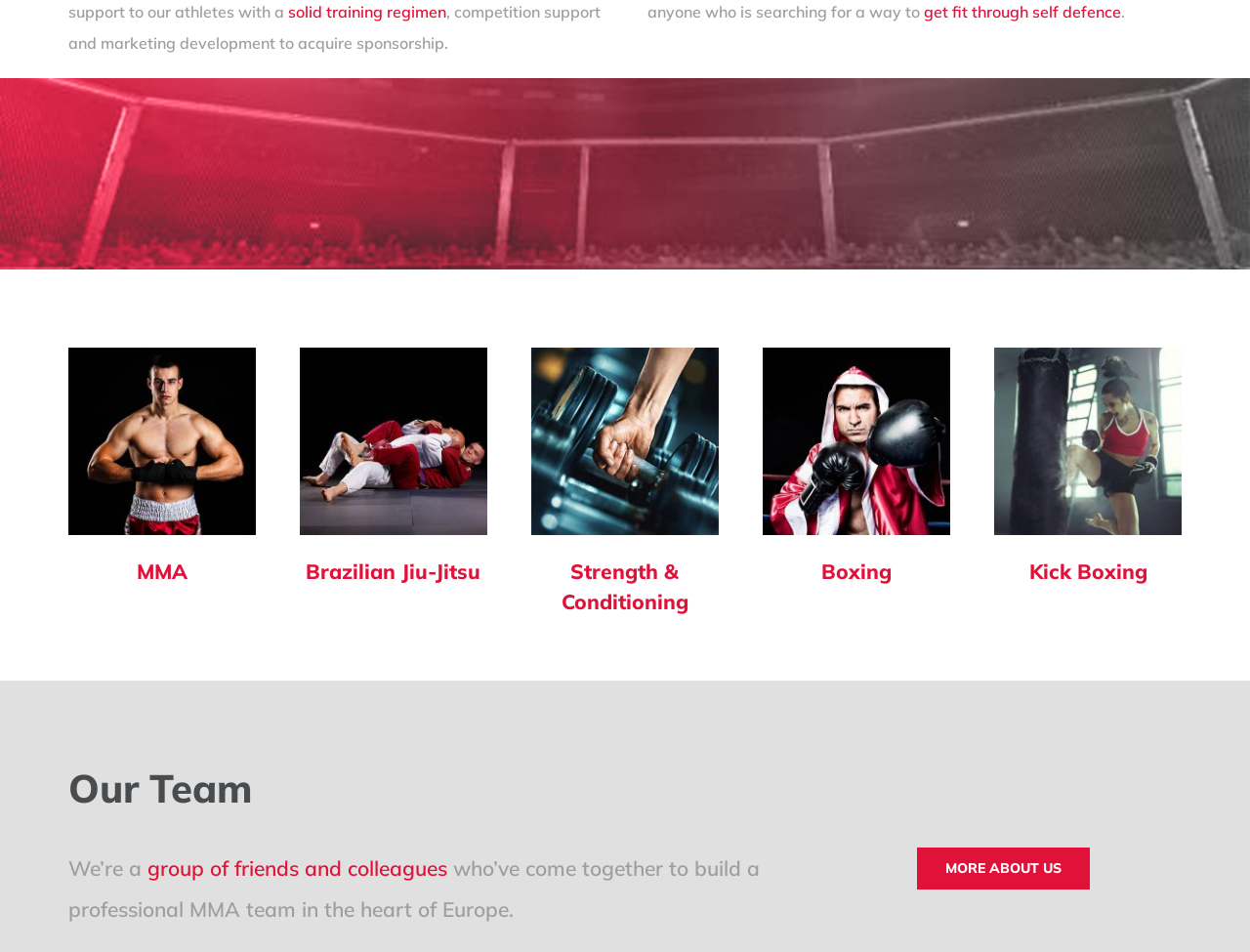Please identify the bounding box coordinates of the element's region that I should click in order to complete the following instruction: "get more information about us". The bounding box coordinates consist of four float numbers between 0 and 1, i.e., [left, top, right, bottom].

[0.734, 0.89, 0.872, 0.934]